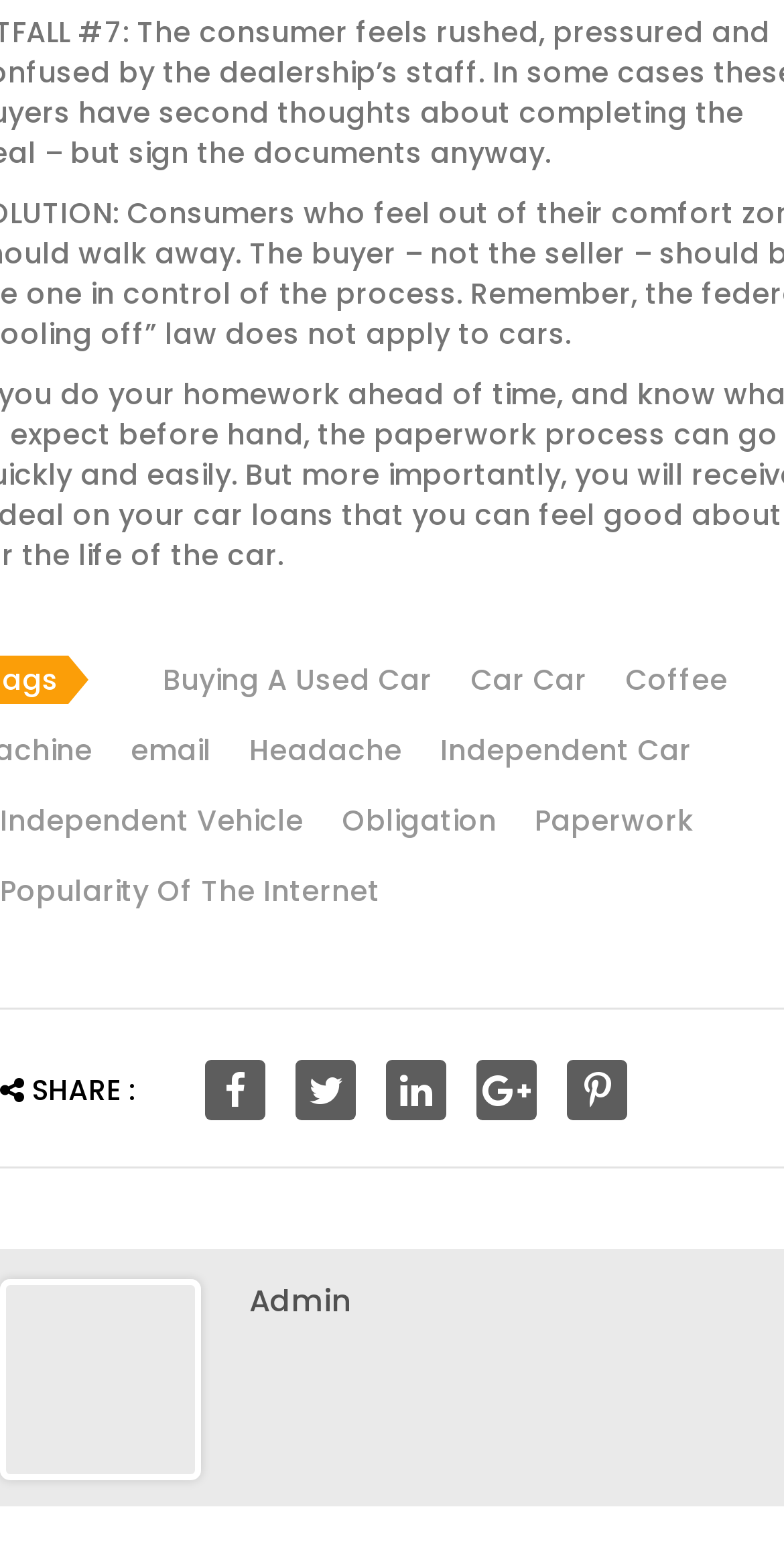Locate the UI element that matches the description Car Car in the webpage screenshot. Return the bounding box coordinates in the format (top-left x, top-left y, bottom-right x, bottom-right y), with values ranging from 0 to 1.

[0.562, 0.422, 0.749, 0.448]